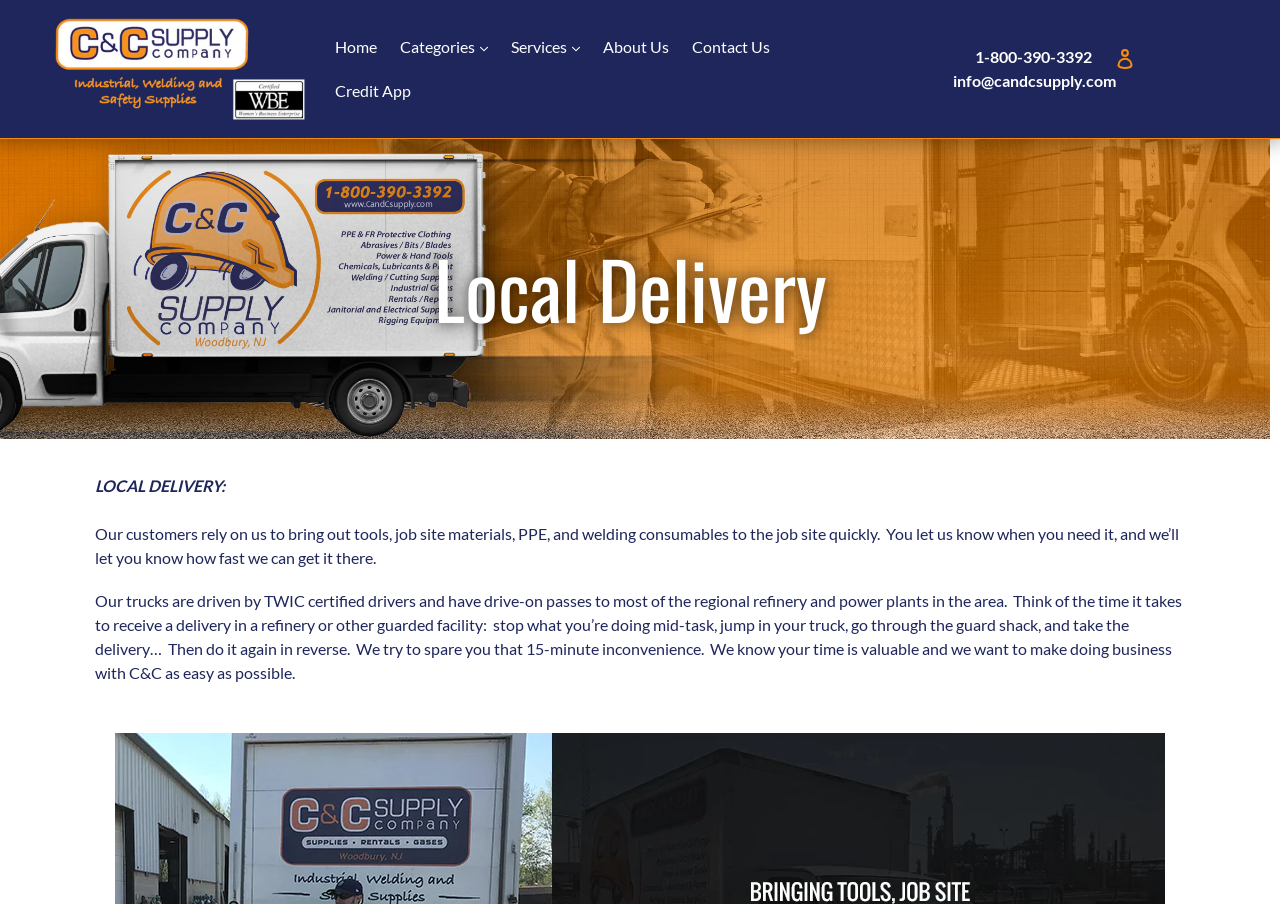Why is the delivery service convenient?
Please answer the question with a detailed and comprehensive explanation.

I read the static text that describes the benefits of the delivery service and found the reason why it is convenient, which is that it saves the 15-minute inconvenience of receiving a delivery in a refinery or other guarded facility.